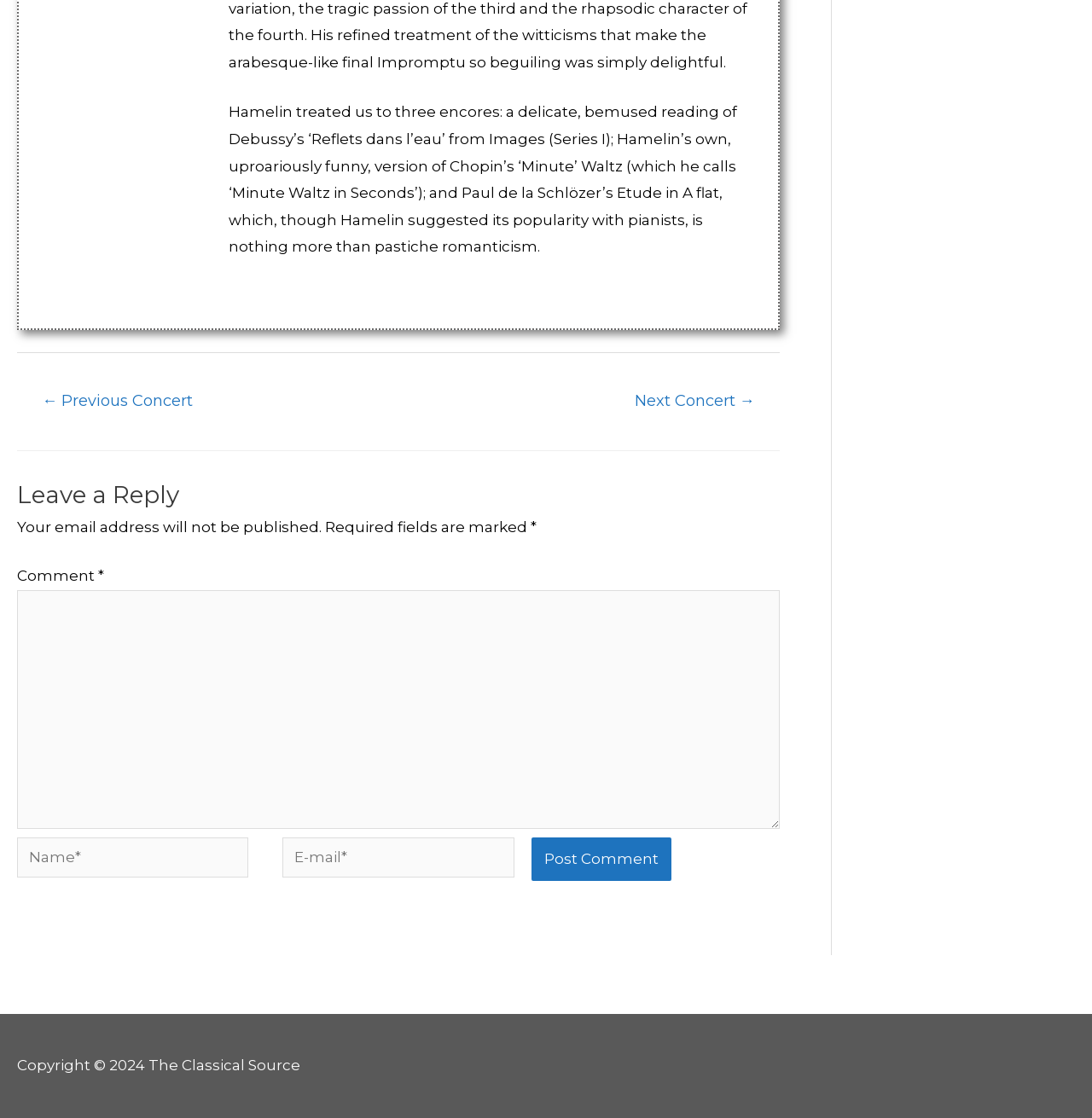Identify the bounding box of the HTML element described here: "← Previous Concert". Provide the coordinates as four float numbers between 0 and 1: [left, top, right, bottom].

[0.017, 0.343, 0.198, 0.375]